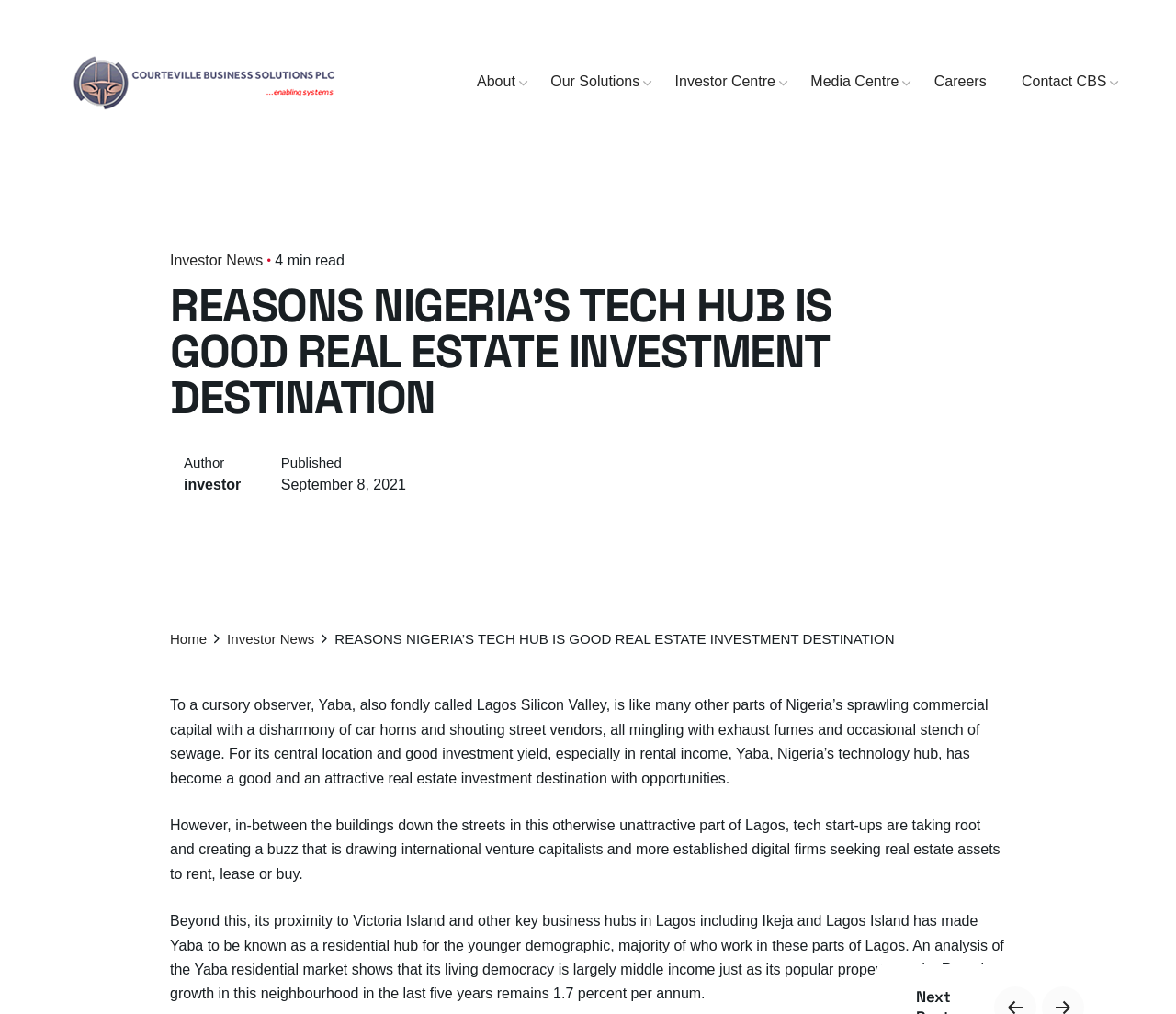Show the bounding box coordinates for the HTML element as described: "Alicia Jayne Florals".

None